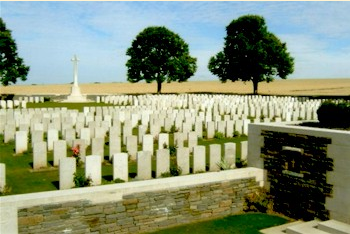Paint a vivid picture with your words by describing the image in detail.

The image depicts a serene landscape of a war cemetery, featuring neatly arranged rows of white gravestones that stand in solemn tribute to those who lost their lives in conflict. In the background, a tall memorial cross rises prominently amidst two lush green trees, symbolizing remembrance and honor. The scene is framed by a gently rolling landscape that extends to the horizon, creating a tranquil yet poignant atmosphere. This cemetery specifically commemorates individuals like Ernest Holland, a Company Sergeant Major who served in the 31st Battalion Australian Infantry and died in 1917, as noted in the accompanying memorial text. The site embodies a lasting tribute to the sacrifice made by soldiers during the Great War and serves as a place for reflection and honor for visitors paying their respects.